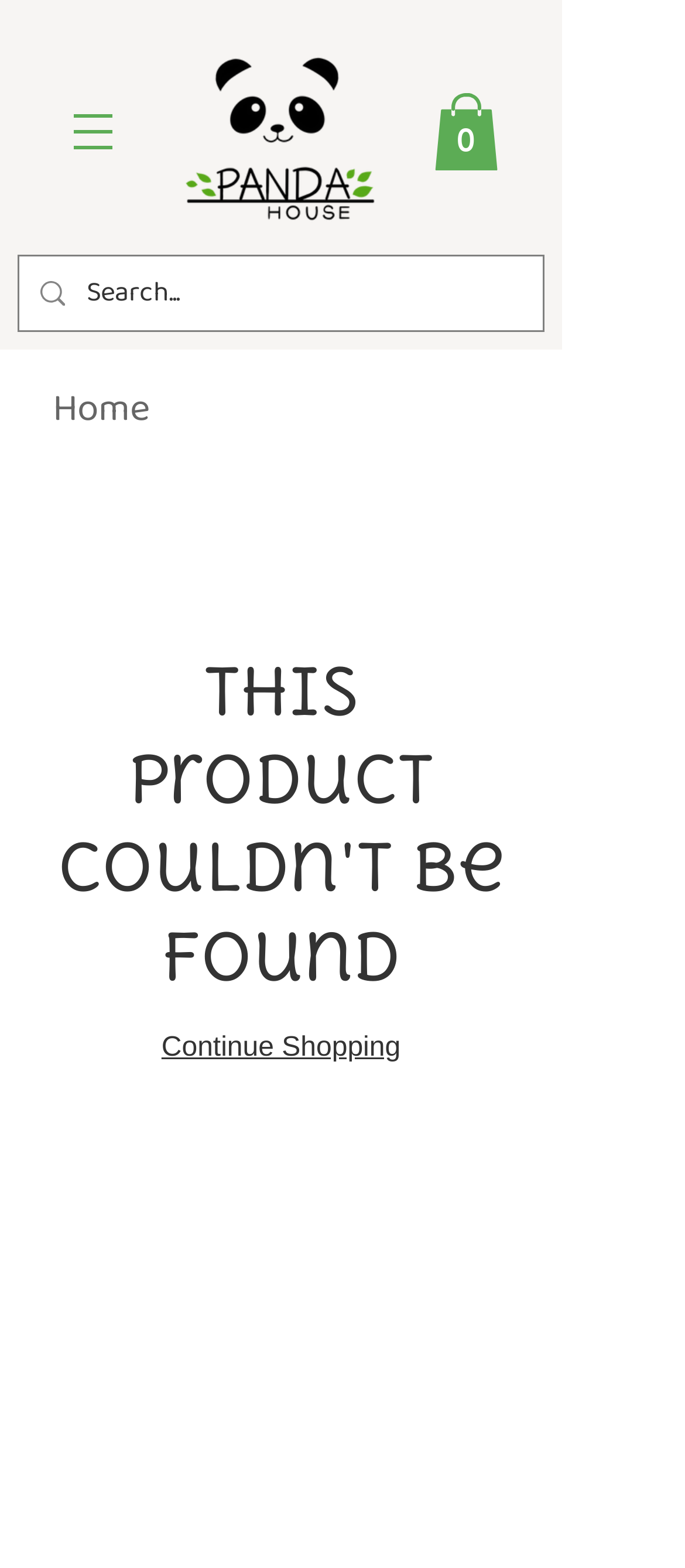Using the provided description: "title="LinkedIn"", find the bounding box coordinates of the corresponding UI element. The output should be four float numbers between 0 and 1, in the format [left, top, right, bottom].

None